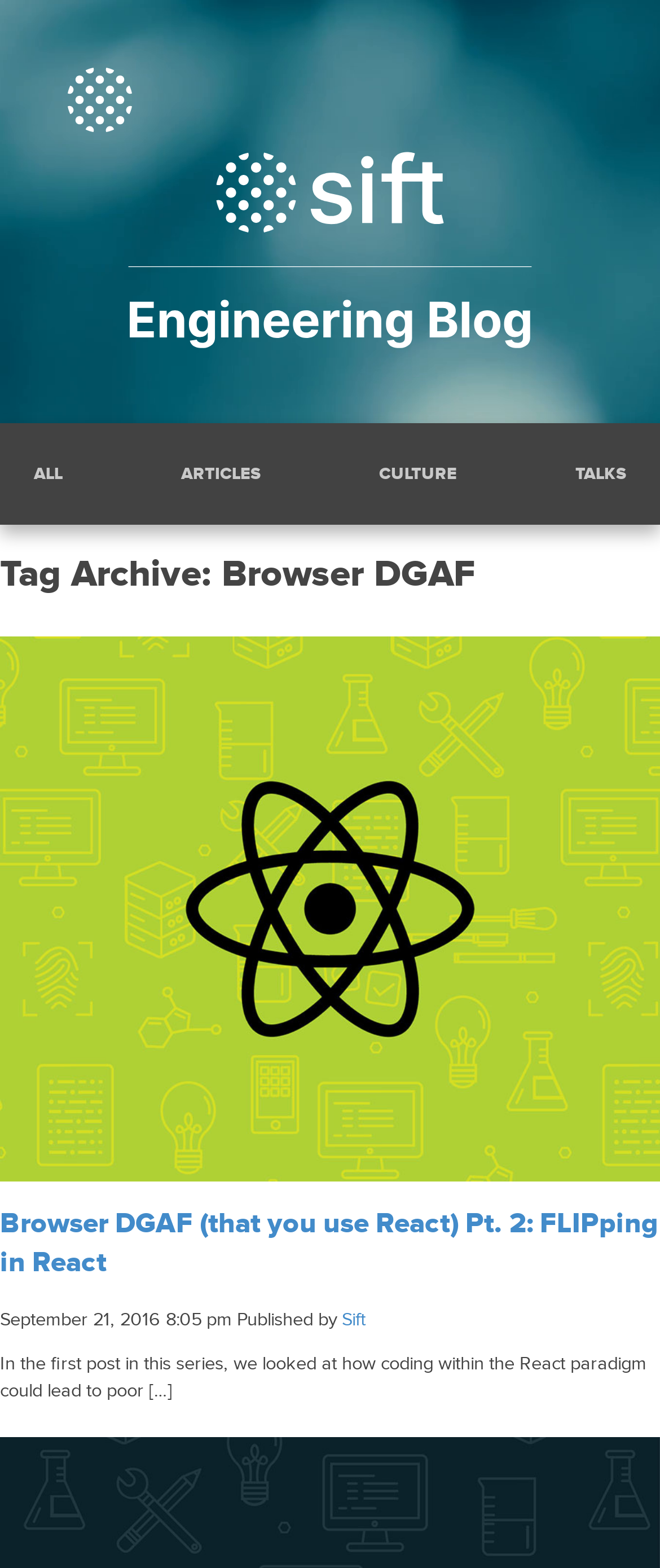Who published the first article?
Look at the image and provide a short answer using one word or a phrase.

Sift